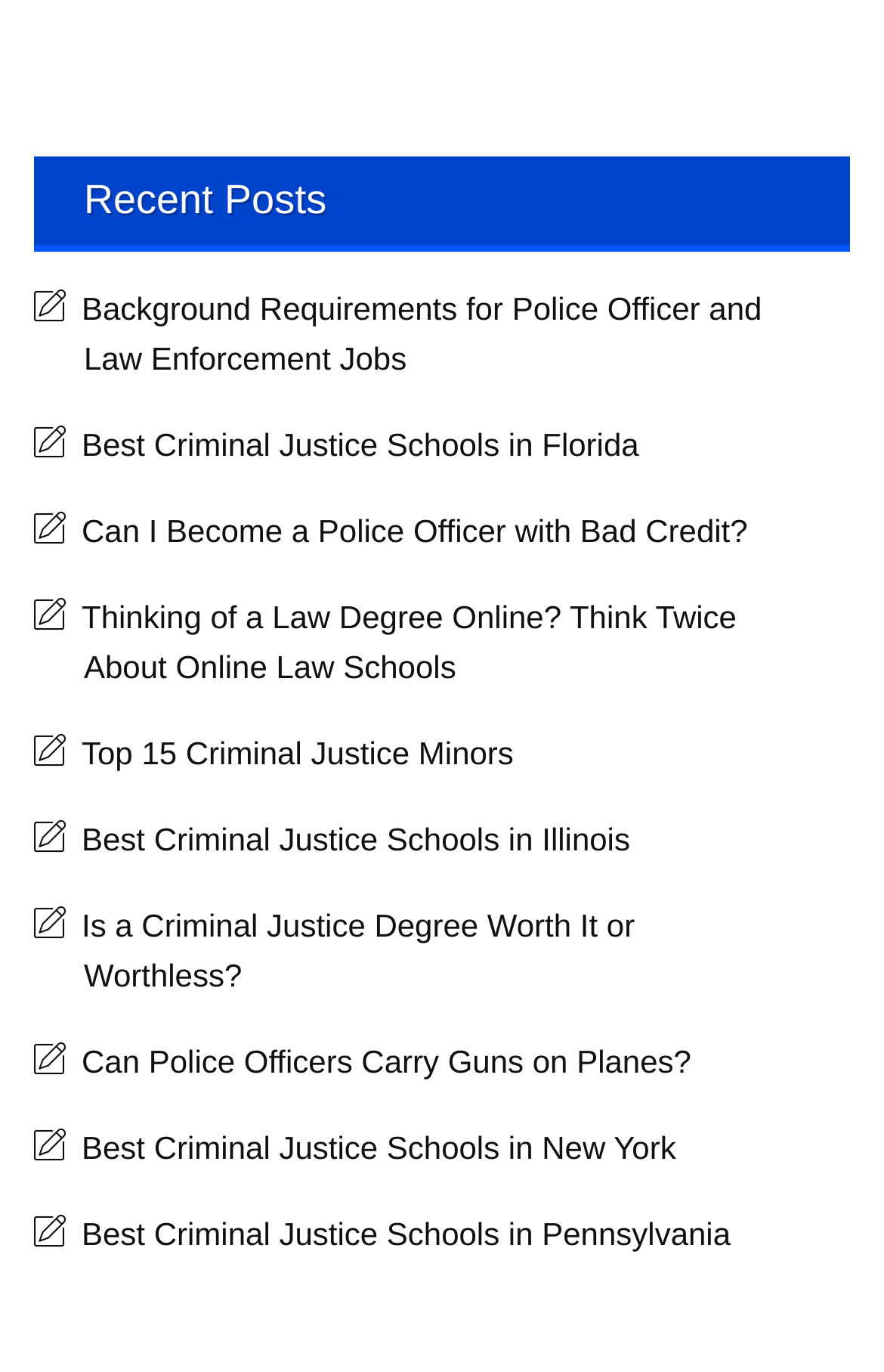How many links have 'Criminal Justice' in their title?
Answer the question in a detailed and comprehensive manner.

I searched through the OCR text of all the link elements and found that 5 of them have 'Criminal Justice' in their title, which are 'Best Criminal Justice Schools in Florida', 'Best Criminal Justice Schools in Illinois', 'Best Criminal Justice Schools in New York', 'Best Criminal Justice Schools in Pennsylvania', and 'Top 15 Criminal Justice Minors'.